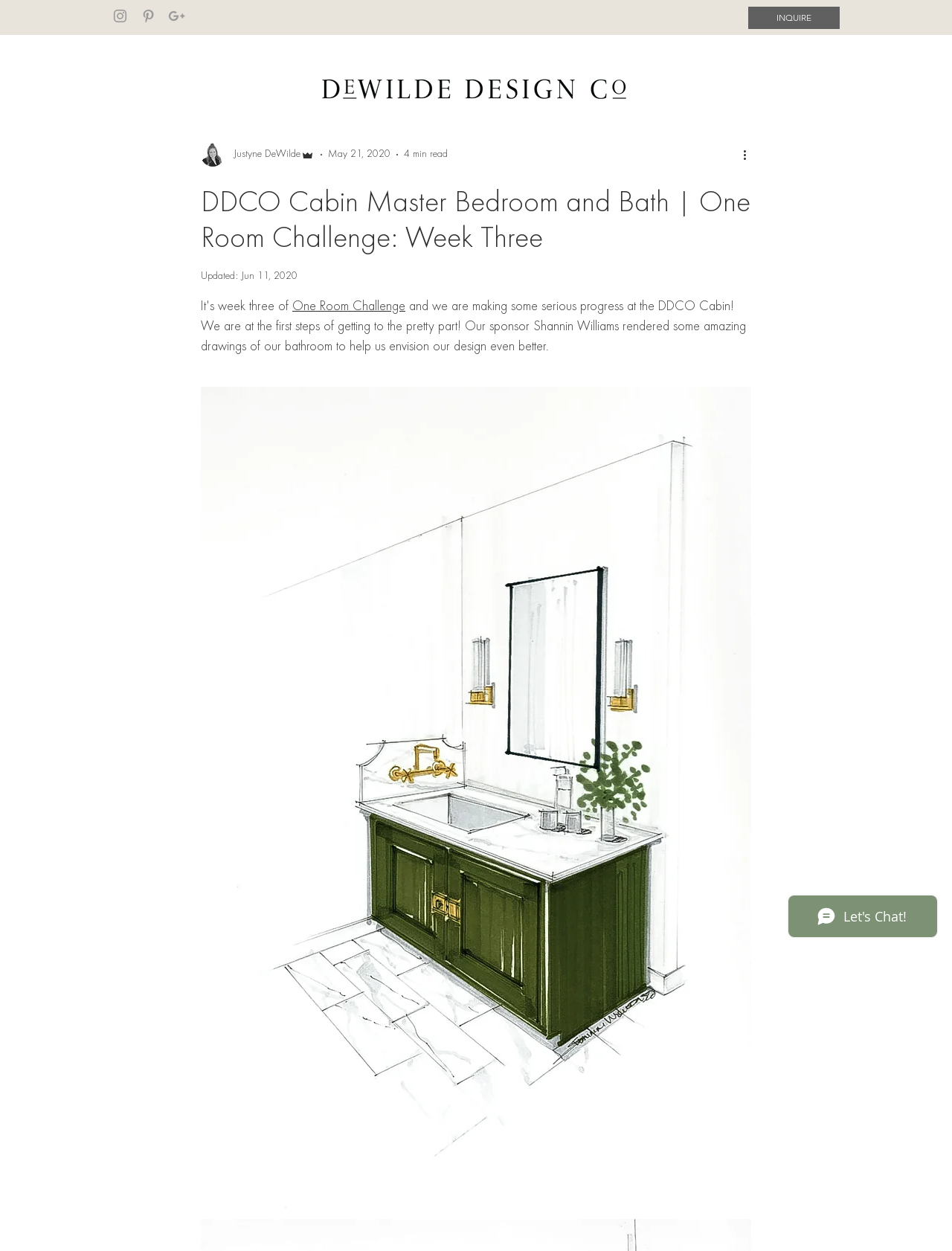Predict the bounding box coordinates of the UI element that matches this description: "INQUIRE". The coordinates should be in the format [left, top, right, bottom] with each value between 0 and 1.

[0.786, 0.005, 0.882, 0.023]